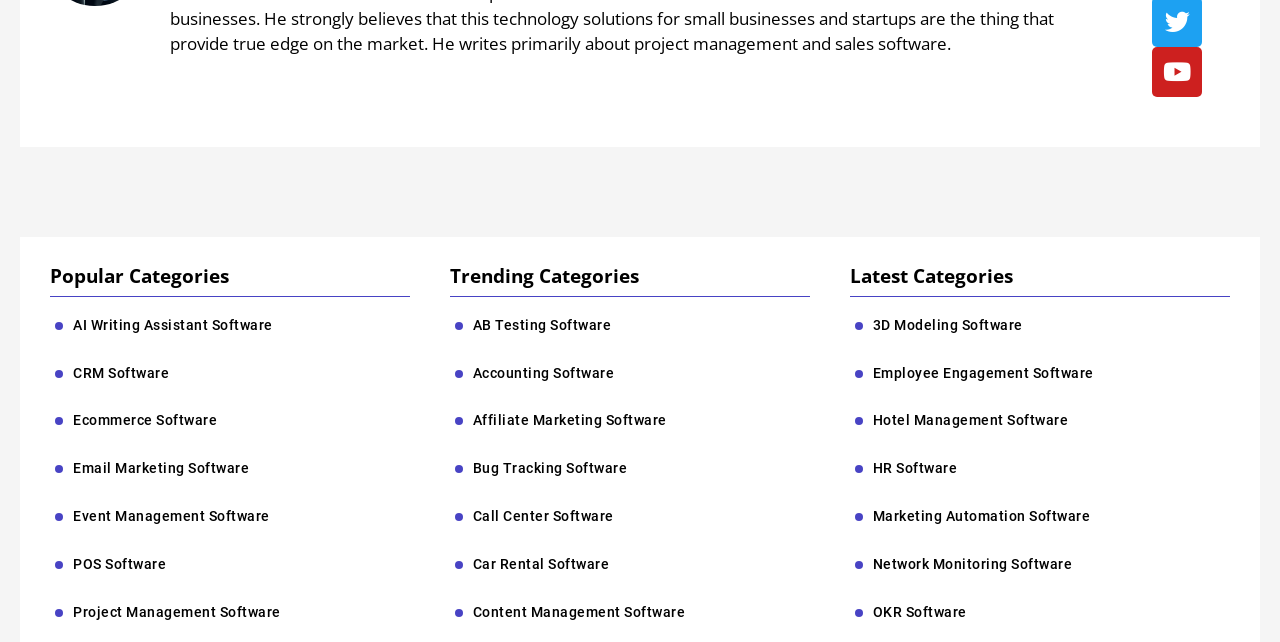Can you determine the bounding box coordinates of the area that needs to be clicked to fulfill the following instruction: "Learn about 3D Modeling Software"?

[0.682, 0.493, 0.799, 0.521]